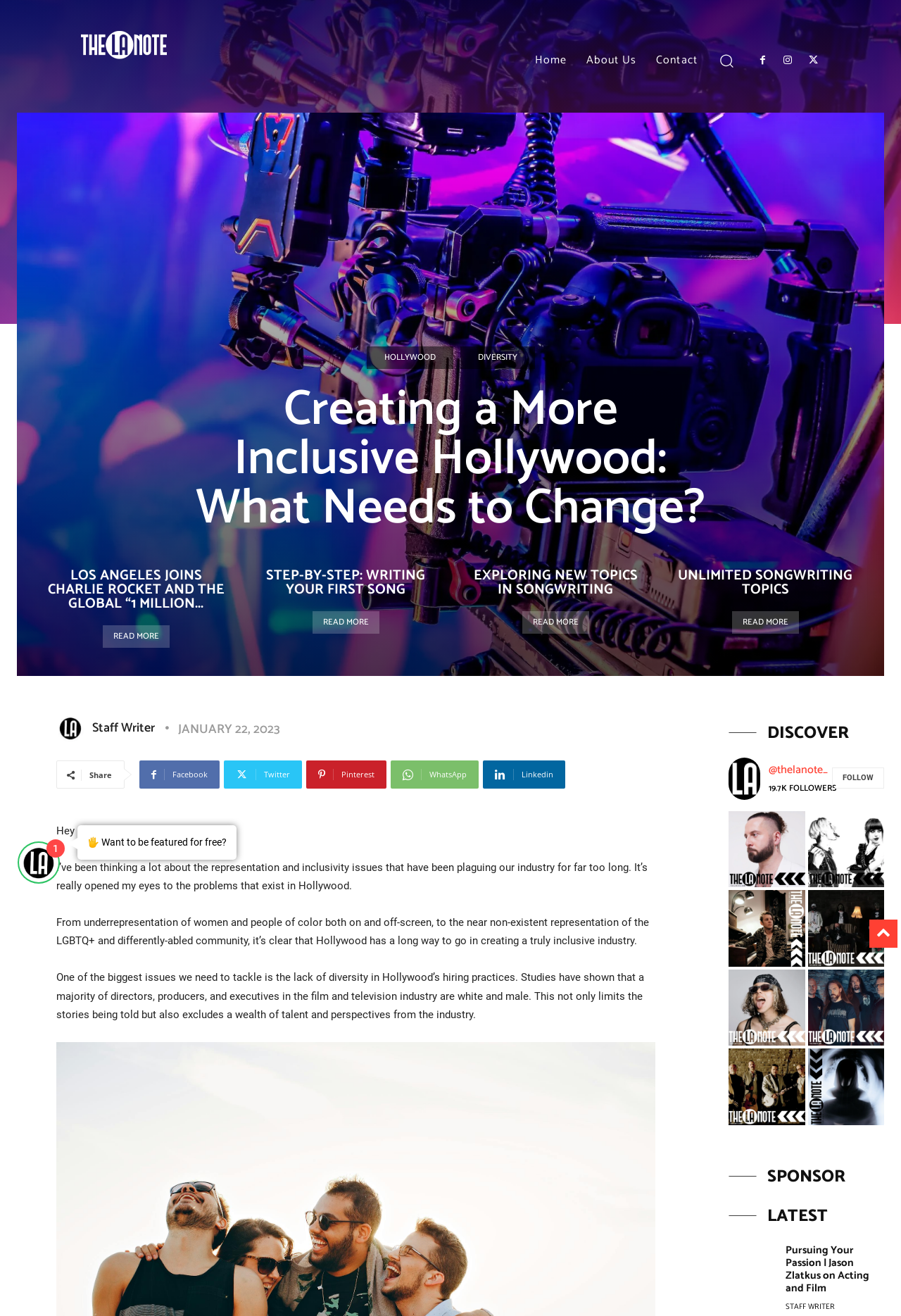Using the given description, provide the bounding box coordinates formatted as (top-left x, top-left y, bottom-right x, bottom-right y), with all values being floating point numbers between 0 and 1. Description: Staff Writer

[0.102, 0.545, 0.172, 0.561]